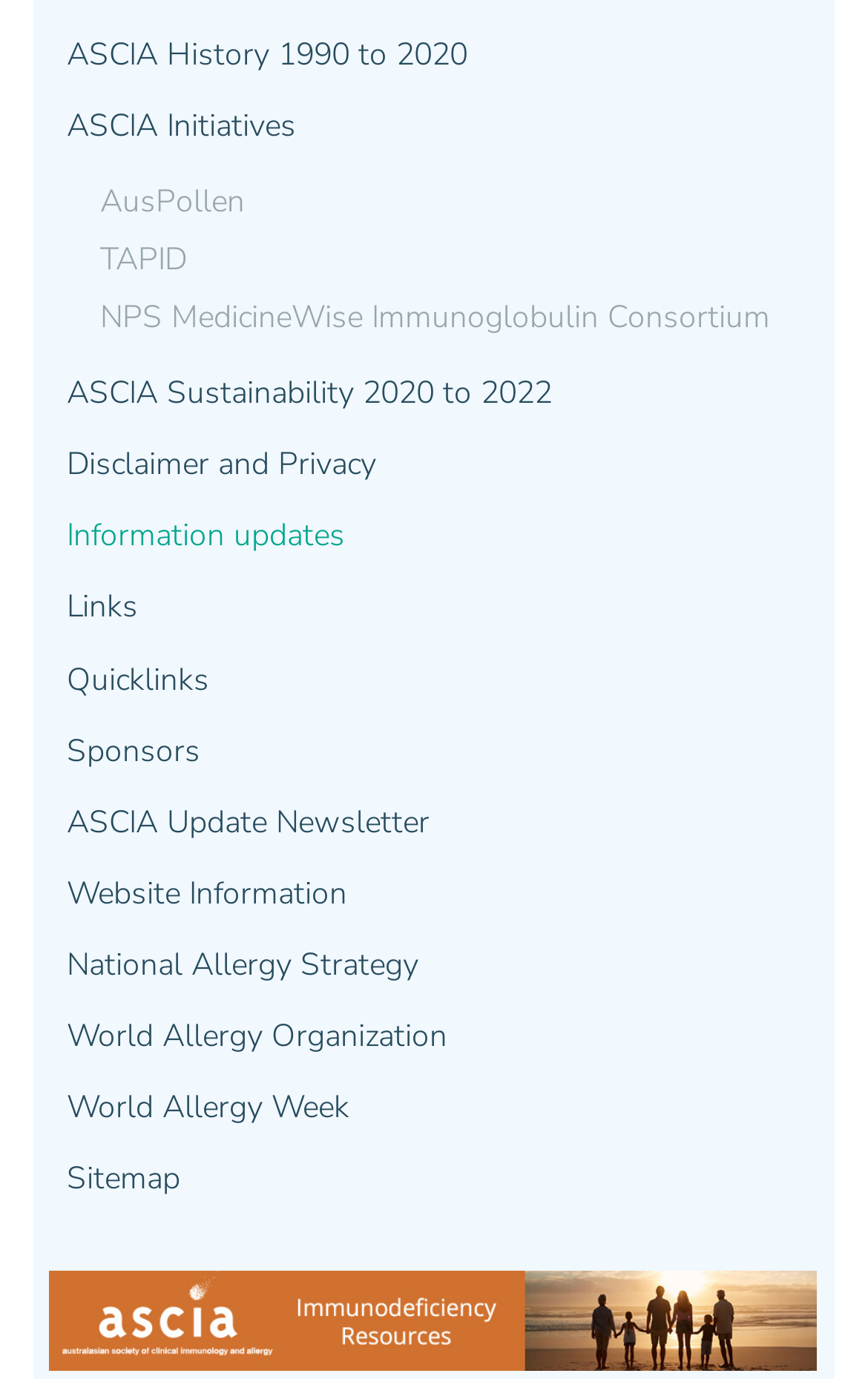Determine the bounding box coordinates of the clickable element to complete this instruction: "View ASCIA History". Provide the coordinates in the format of four float numbers between 0 and 1, [left, top, right, bottom].

[0.077, 0.014, 0.962, 0.066]